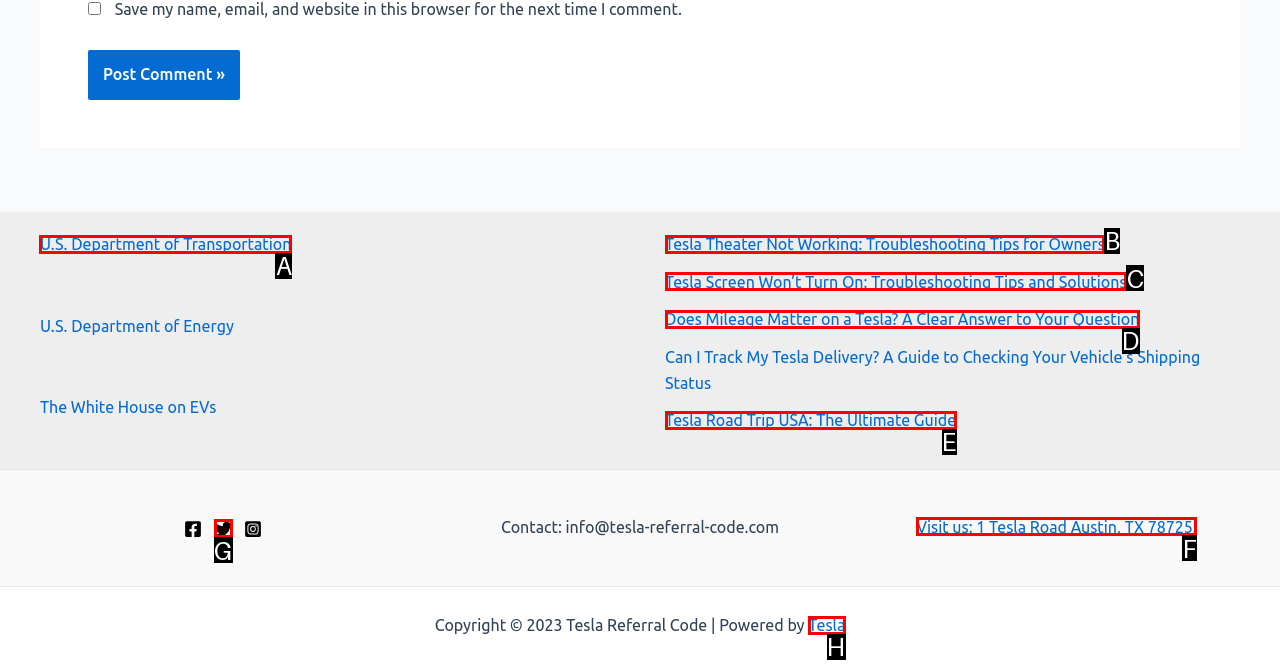Decide which HTML element to click to complete the task: Visit the U.S. Department of Transportation website Provide the letter of the appropriate option.

A